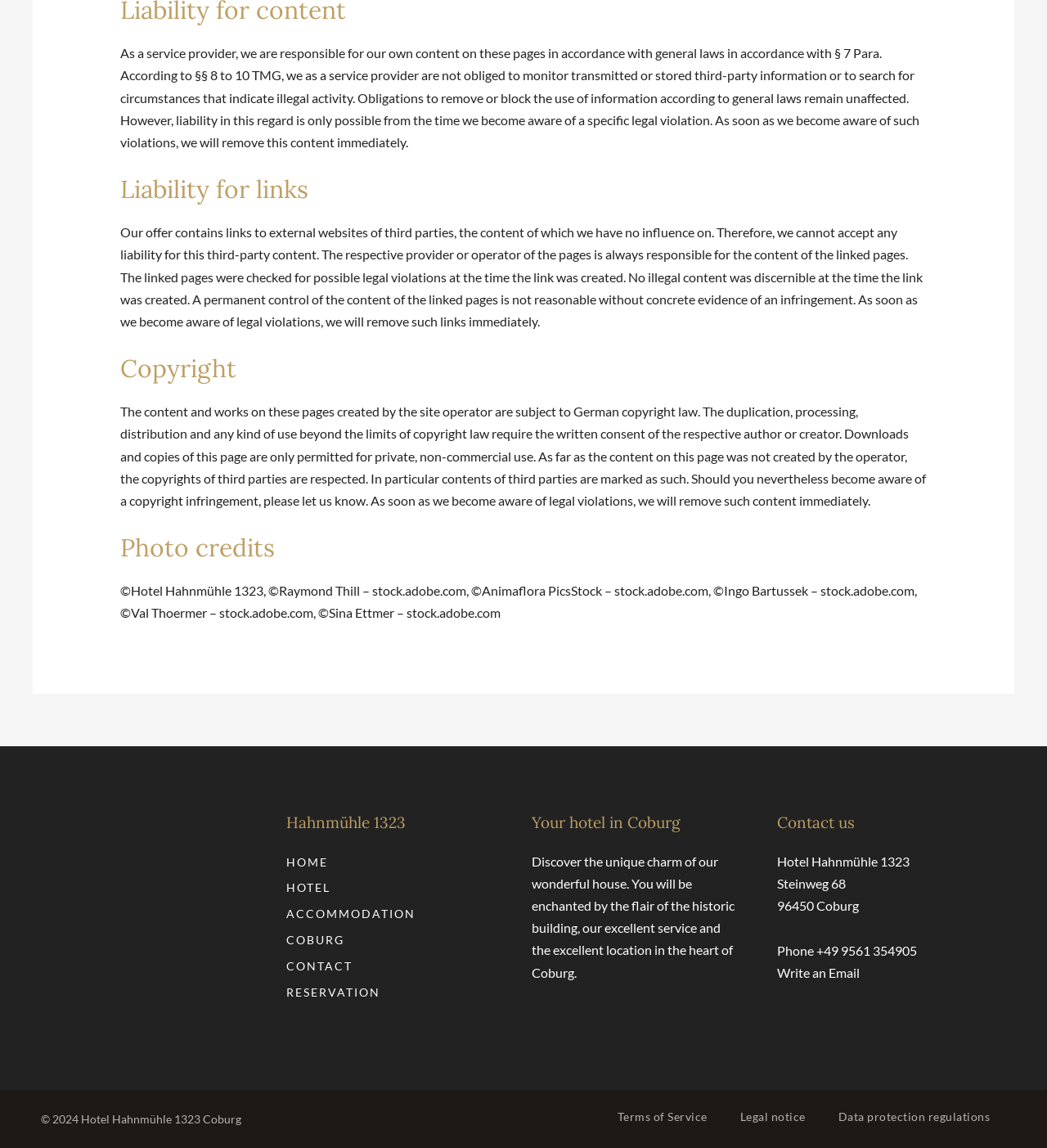Identify the bounding box coordinates of the region that needs to be clicked to carry out this instruction: "Click on HOME". Provide these coordinates as four float numbers ranging from 0 to 1, i.e., [left, top, right, bottom].

[0.273, 0.742, 0.492, 0.759]